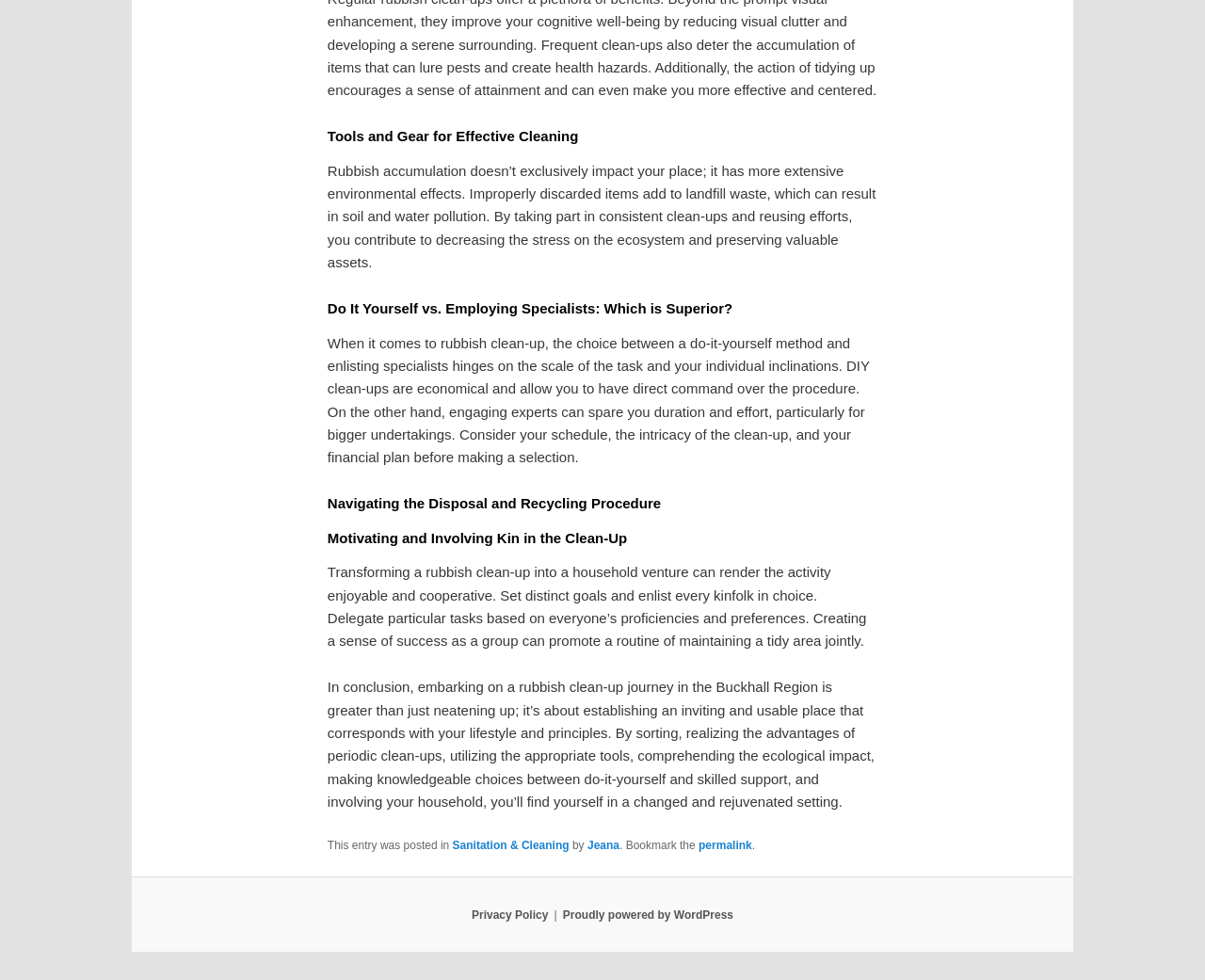From the webpage screenshot, identify the region described by Proudly powered by WordPress. Provide the bounding box coordinates as (top-left x, top-left y, bottom-right x, bottom-right y), with each value being a floating point number between 0 and 1.

[0.467, 0.927, 0.609, 0.94]